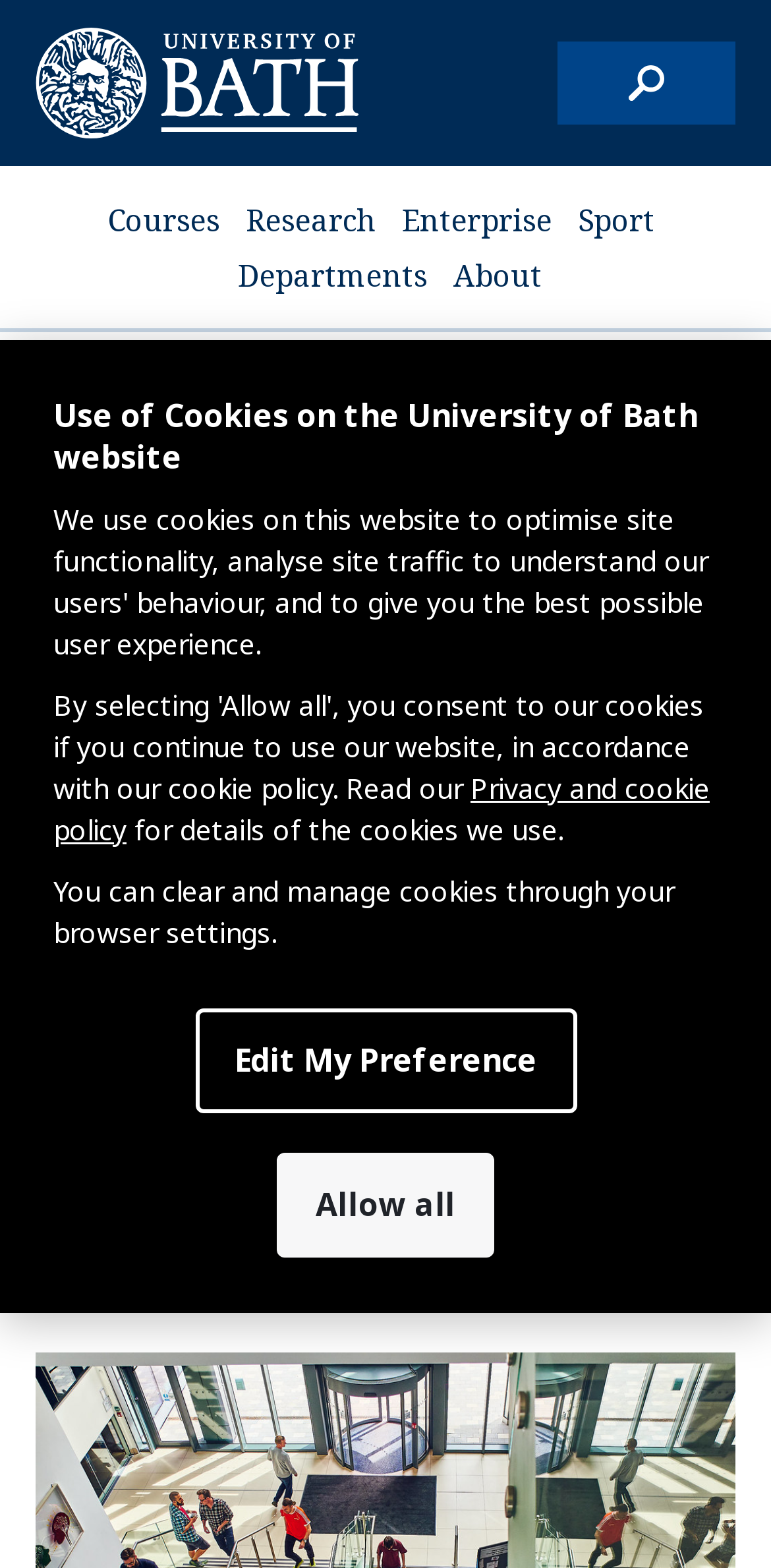Given the webpage screenshot, identify the bounding box of the UI element that matches this description: "Privacy and cookie policy".

[0.069, 0.491, 0.921, 0.541]